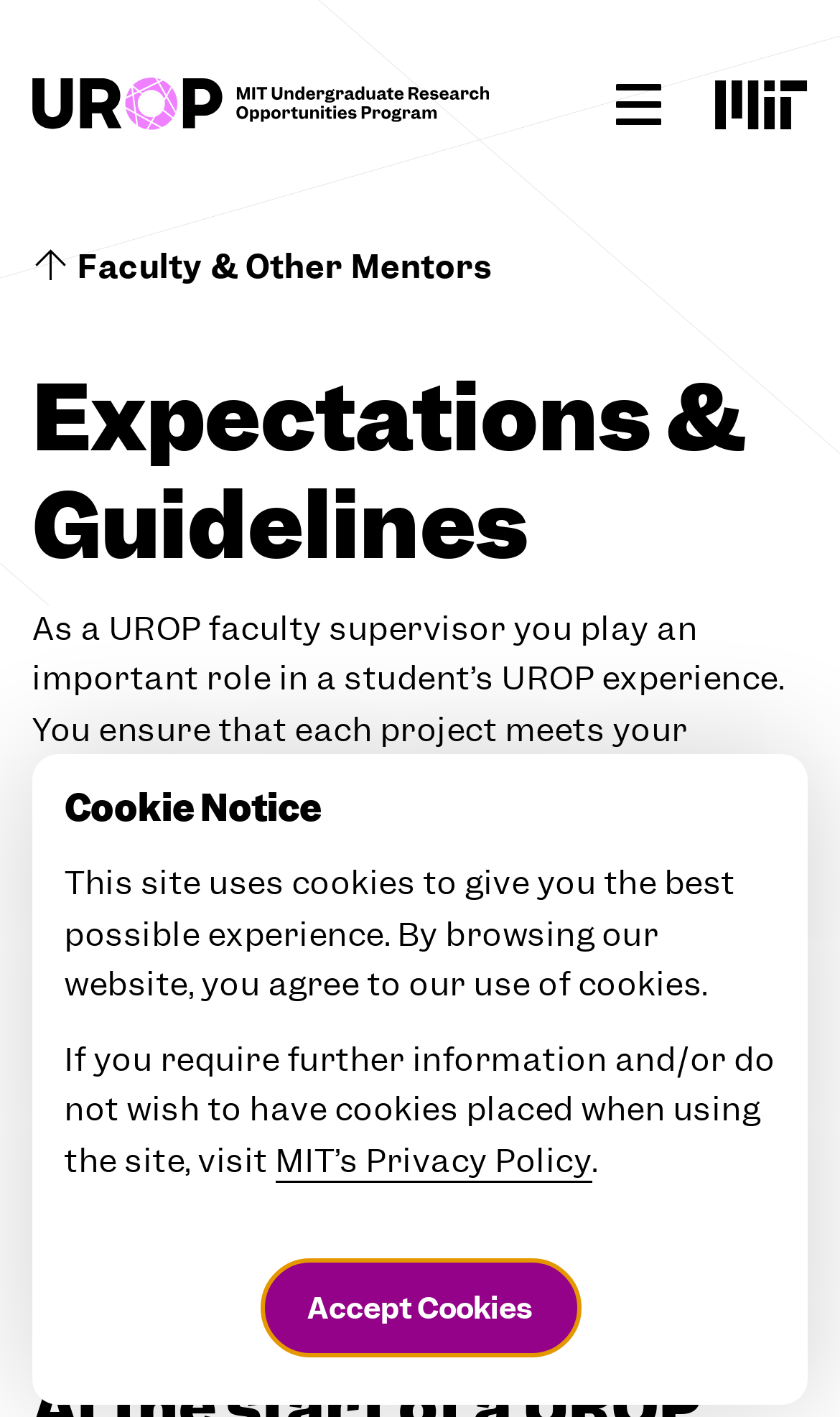What is the goal of the UROP program?
Look at the image and answer the question using a single word or phrase.

Best UROP experience